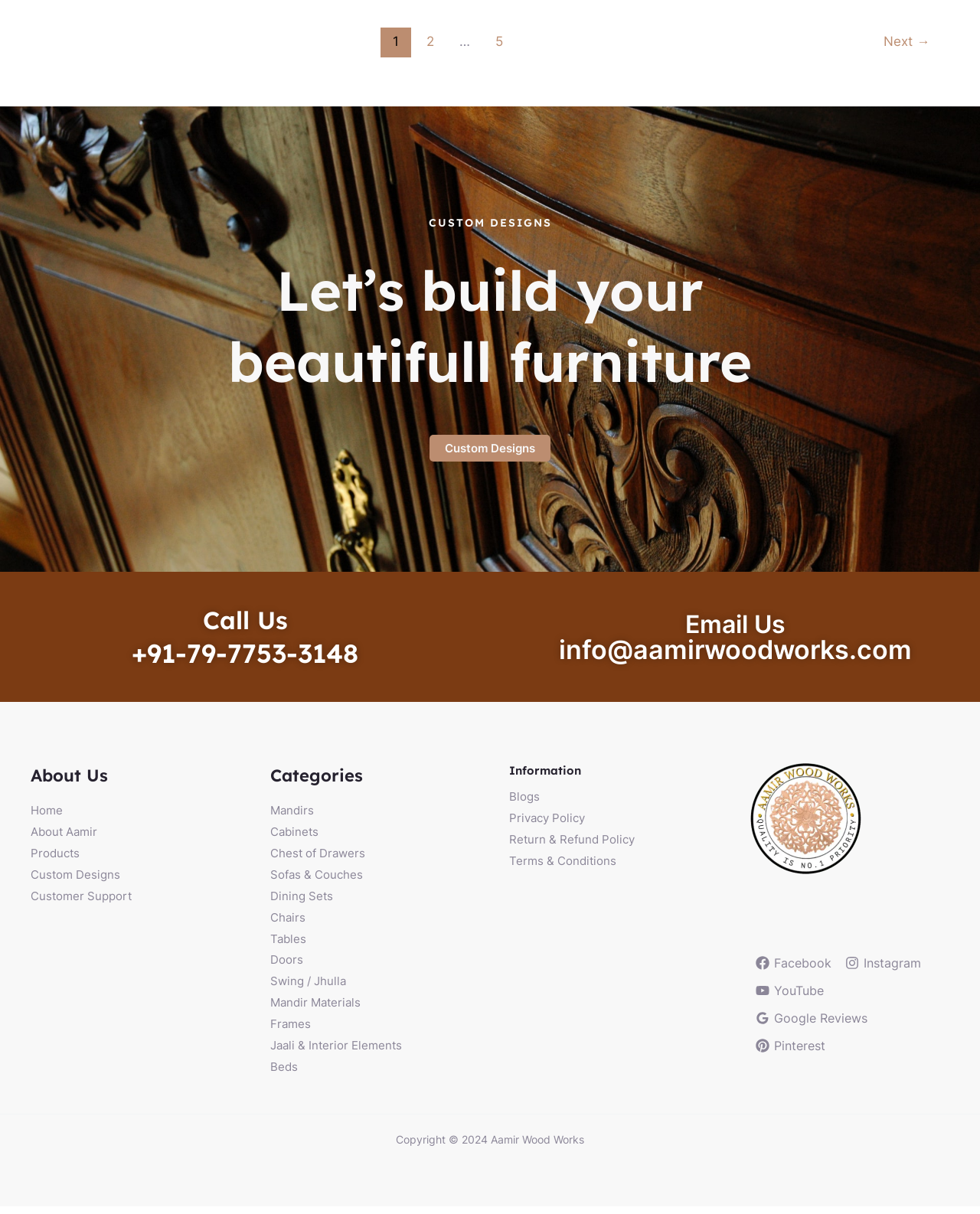Could you determine the bounding box coordinates of the clickable element to complete the instruction: "email us"? Provide the coordinates as four float numbers between 0 and 1, i.e., [left, top, right, bottom].

[0.57, 0.501, 0.93, 0.548]